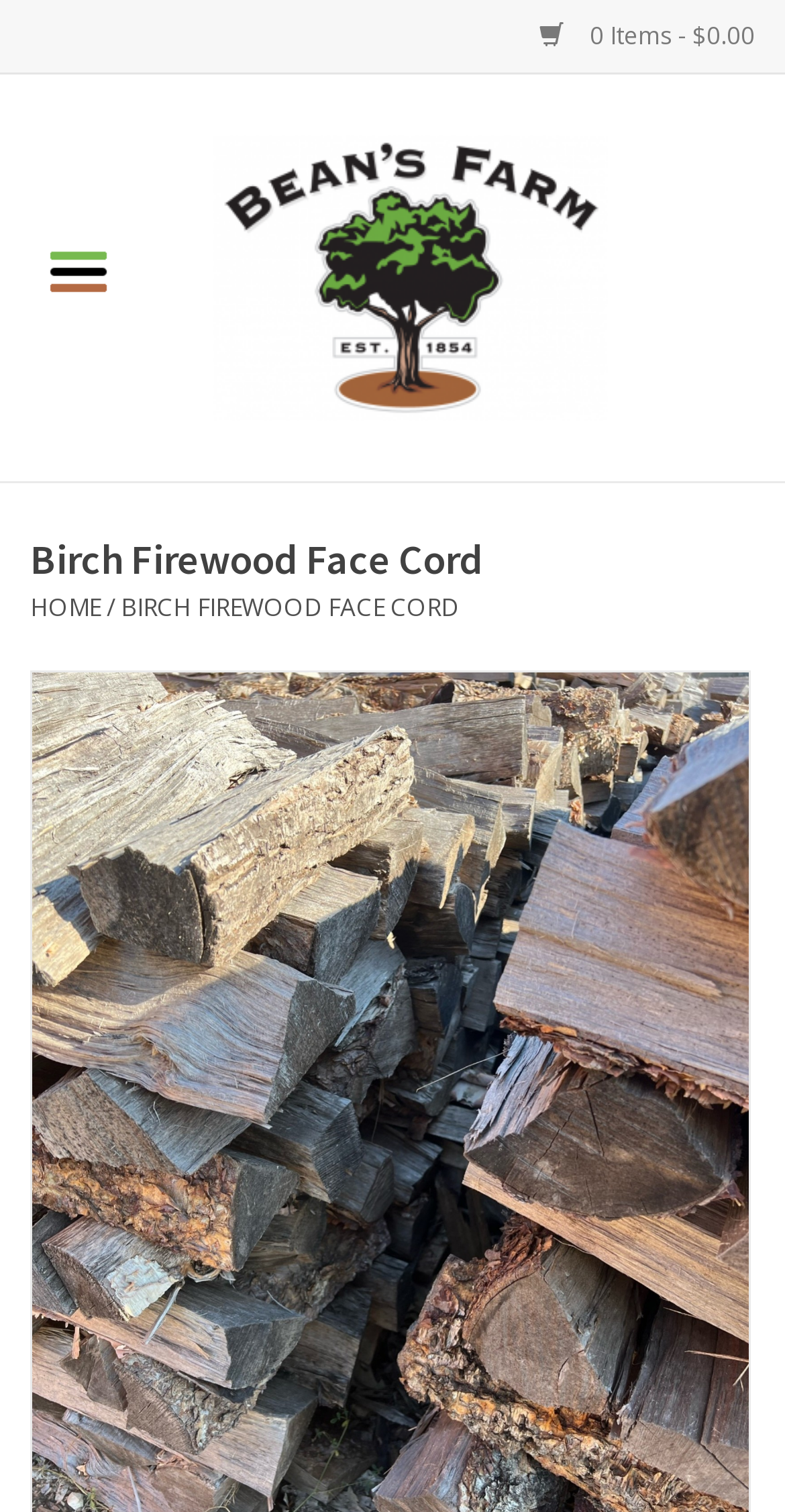Determine the bounding box for the HTML element described here: "title="Beans Farm Inc"". The coordinates should be given as [left, top, right, bottom] with each number being a float between 0 and 1.

[0.426, 0.169, 0.774, 0.194]